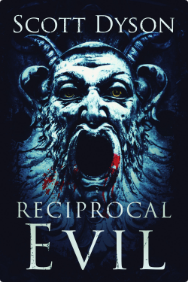Explain in detail what you see in the image.

The image showcases the cover of "Reciprocal Evil," a horror novella by Scott Dyson. The artwork features a striking design that highlights a grotesque, screaming face with prominent features, such as horns and glaring eyes. The eerie expression and blood-like accents amplify the horror theme of the novella. The title "RECIPROCAL EVIL" is boldly displayed at the bottom in a dramatic font, while the author's name, "Scott Dyson," is prominently positioned at the top. This captivating cover effectively sets the tone for a chilling narrative that likely involves supernatural elements and sinister twists.